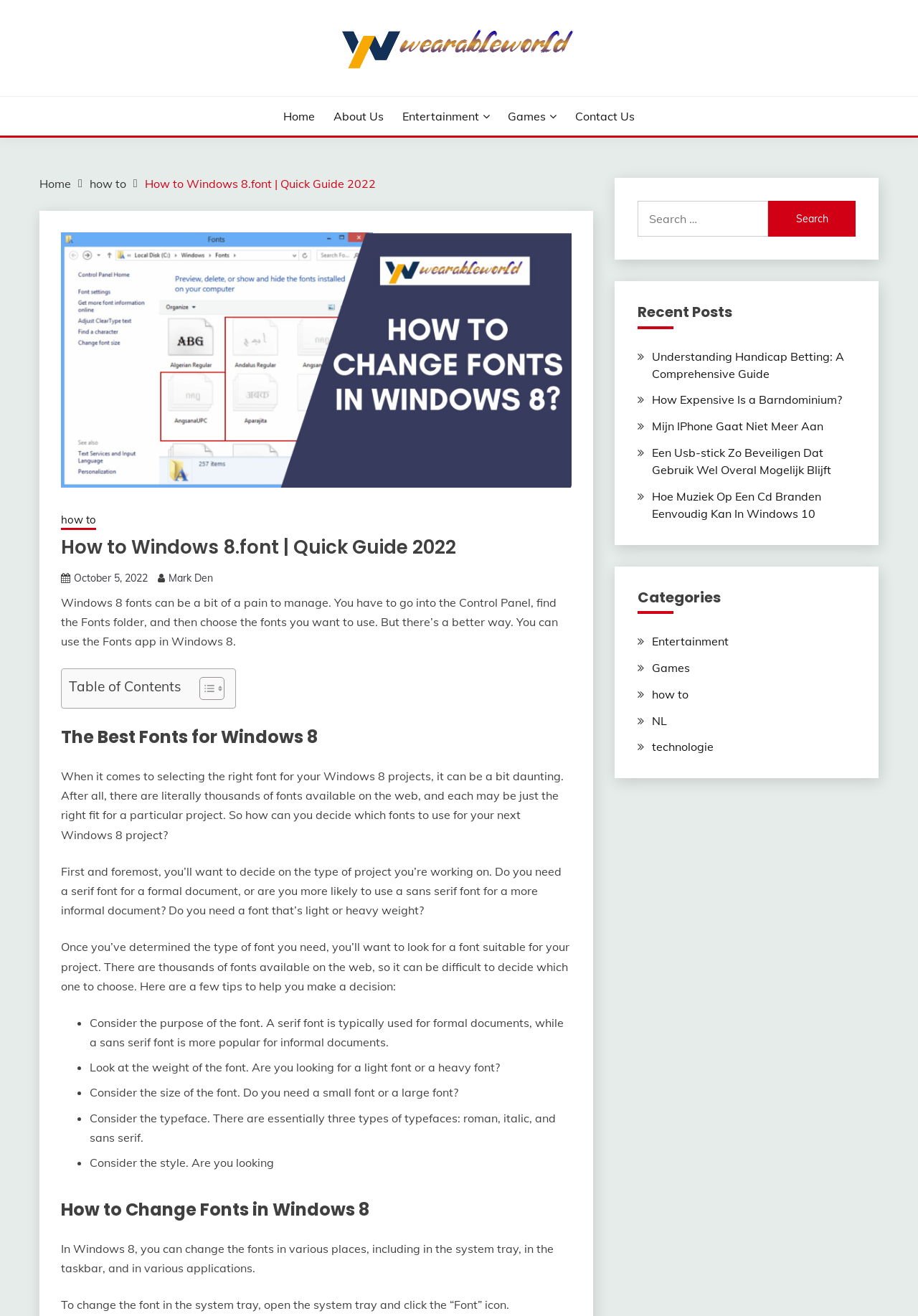Bounding box coordinates are to be given in the format (top-left x, top-left y, bottom-right x, bottom-right y). All values must be floating point numbers between 0 and 1. Provide the bounding box coordinate for the UI element described as: parent_node: WEARABLE WORLD

[0.043, 0.019, 0.957, 0.054]